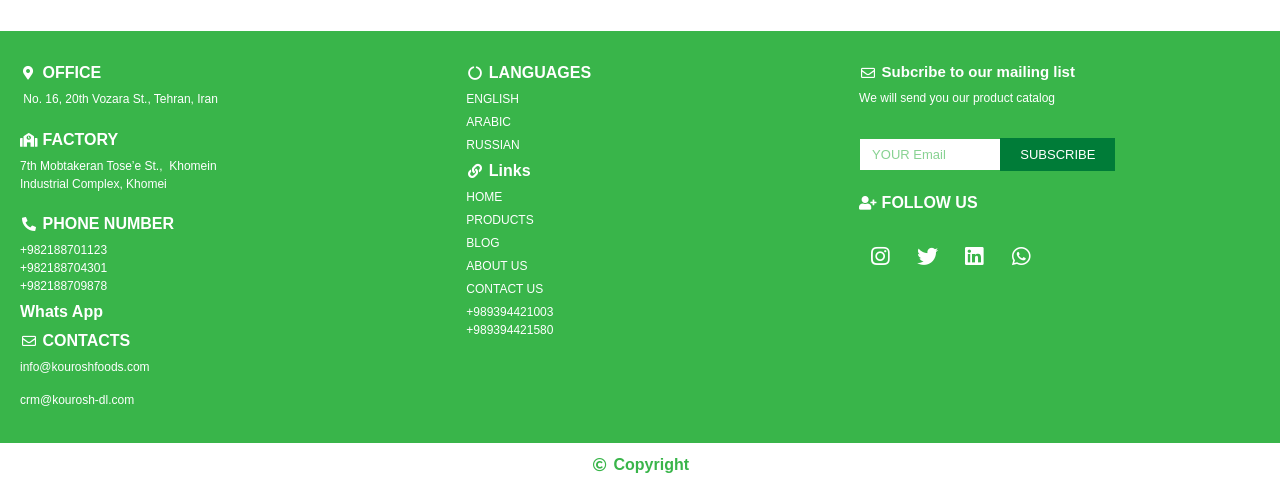Answer this question using a single word or a brief phrase:
What is the purpose of the textbox at the bottom of the page?

To subscribe to the mailing list